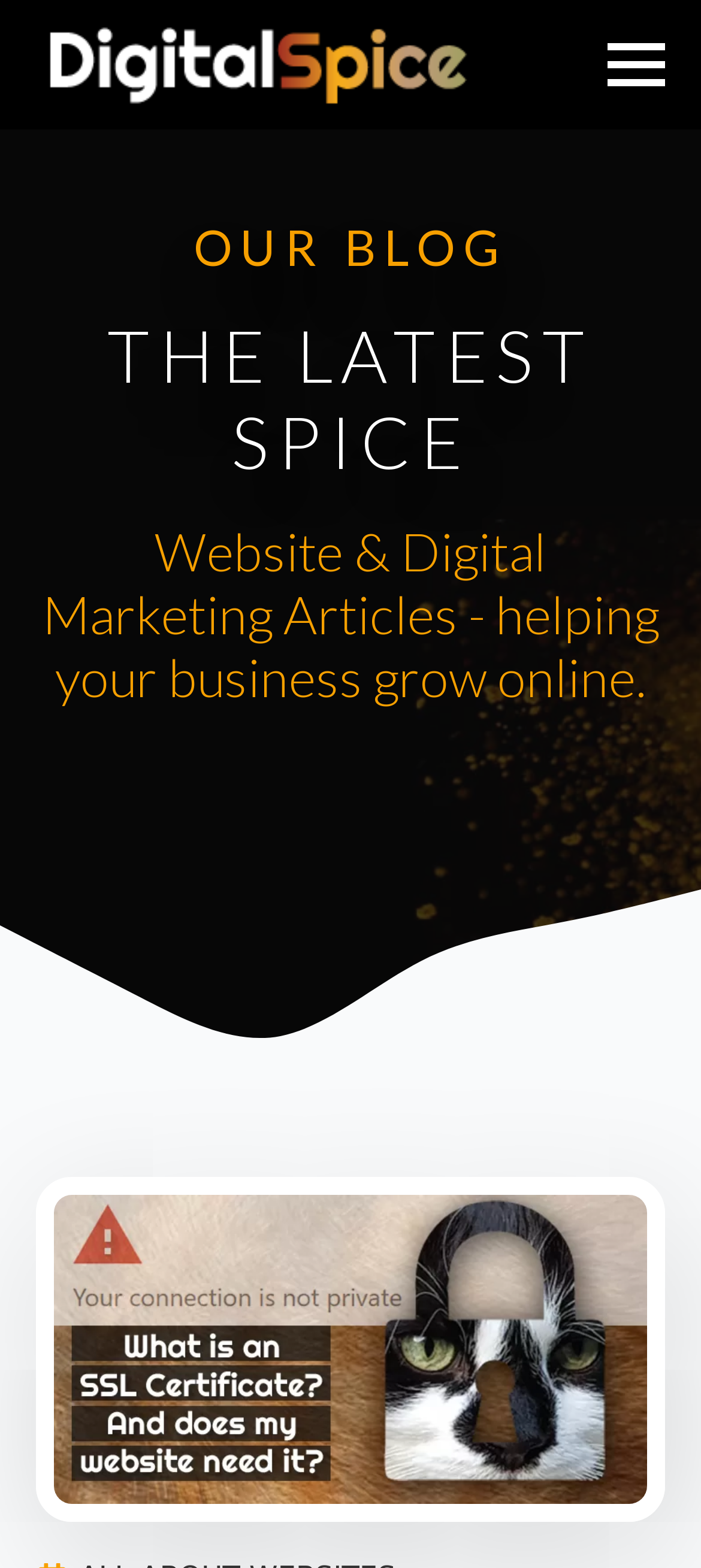Is the menu expanded?
Look at the screenshot and give a one-word or phrase answer.

No